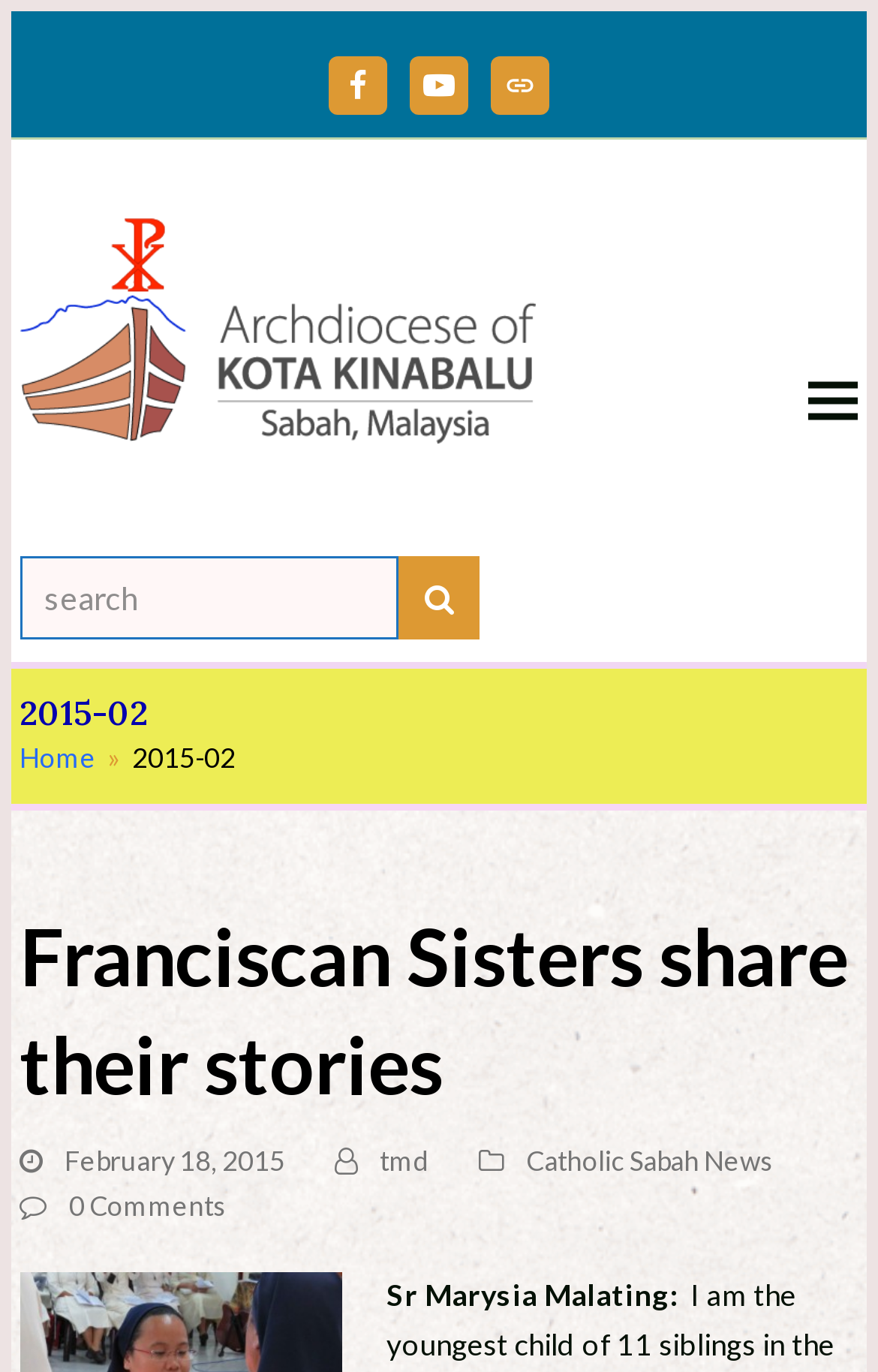Locate the bounding box coordinates of the element you need to click to accomplish the task described by this instruction: "Go to Home page".

[0.023, 0.54, 0.11, 0.565]